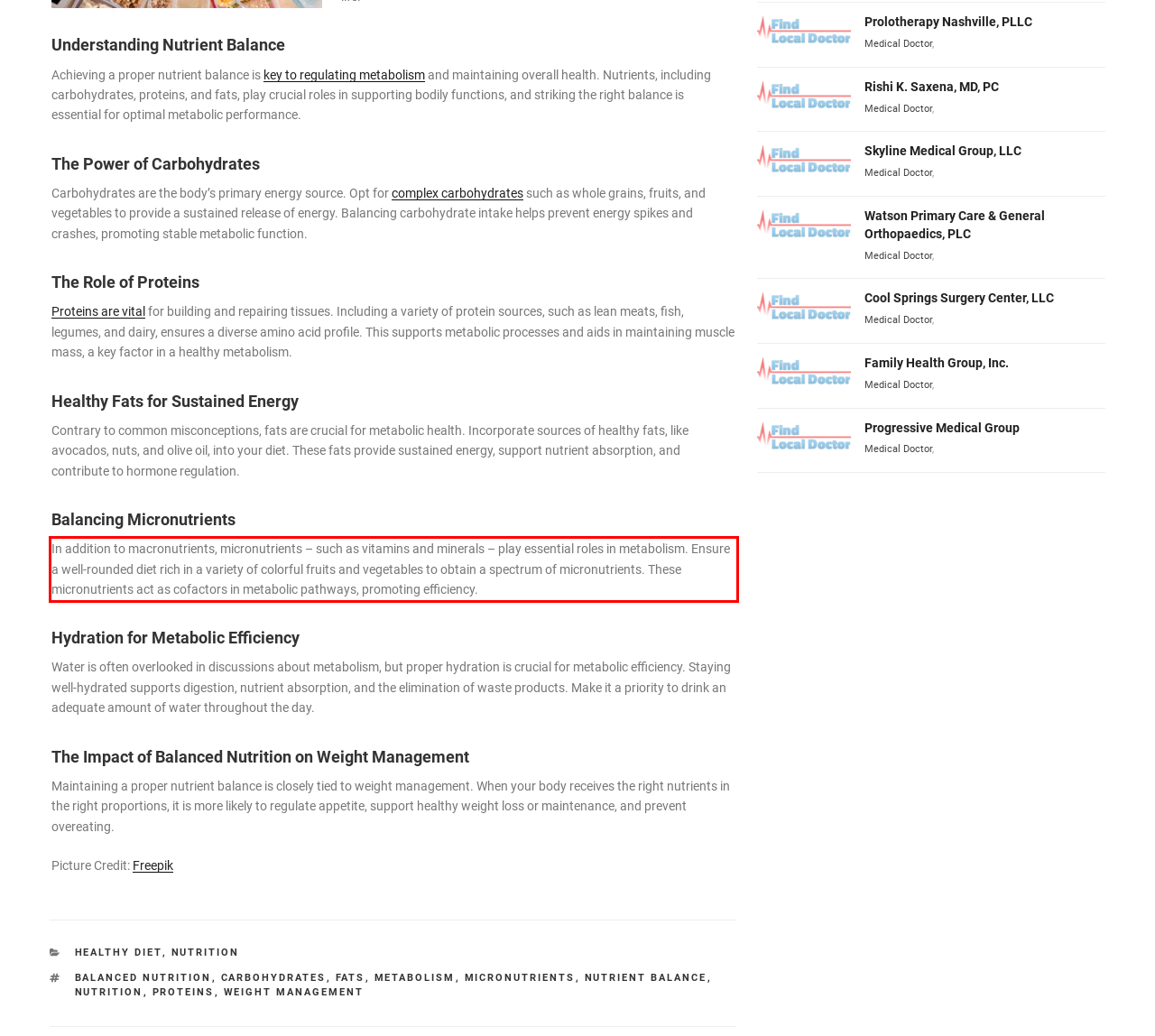Examine the screenshot of the webpage, locate the red bounding box, and generate the text contained within it.

In addition to macronutrients, micronutrients – such as vitamins and minerals – play essential roles in metabolism. Ensure a well-rounded diet rich in a variety of colorful fruits and vegetables to obtain a spectrum of micronutrients. These micronutrients act as cofactors in metabolic pathways, promoting efficiency.